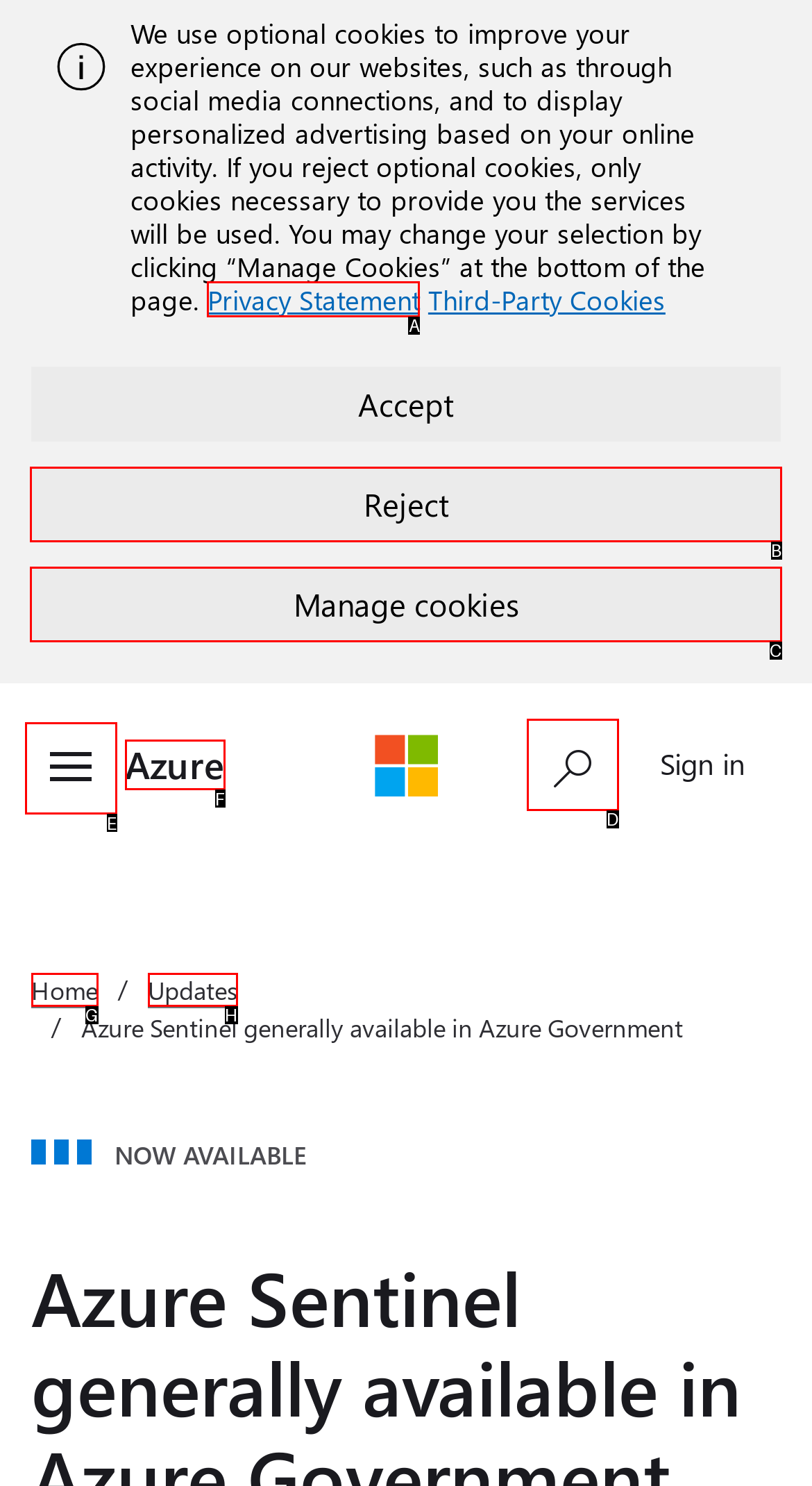What option should you select to complete this task: Toggle menu? Indicate your answer by providing the letter only.

E